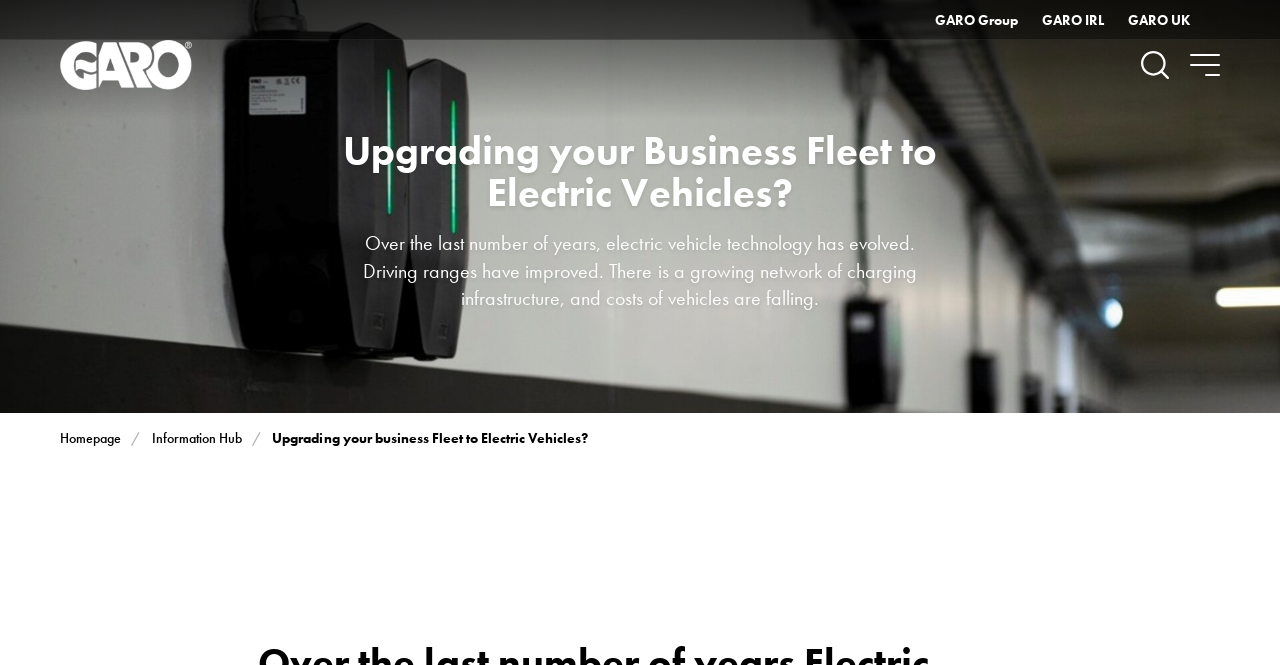Please find the bounding box coordinates of the element that you should click to achieve the following instruction: "Learn about Upgrading your business Fleet to Electric Vehicles". The coordinates should be presented as four float numbers between 0 and 1: [left, top, right, bottom].

[0.213, 0.645, 0.46, 0.672]